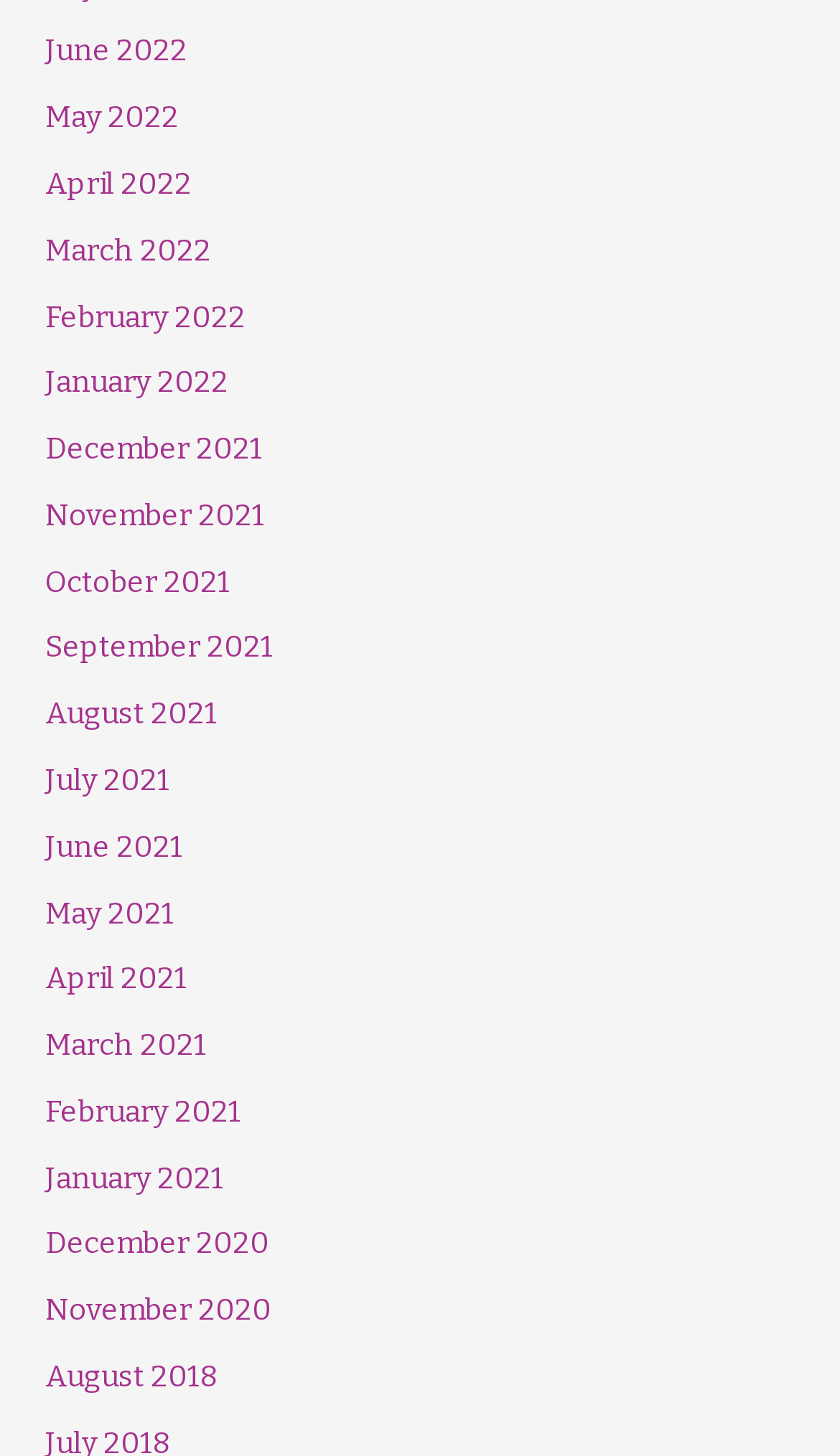Determine the bounding box coordinates of the clickable region to follow the instruction: "Click the 'Close ×' button".

None